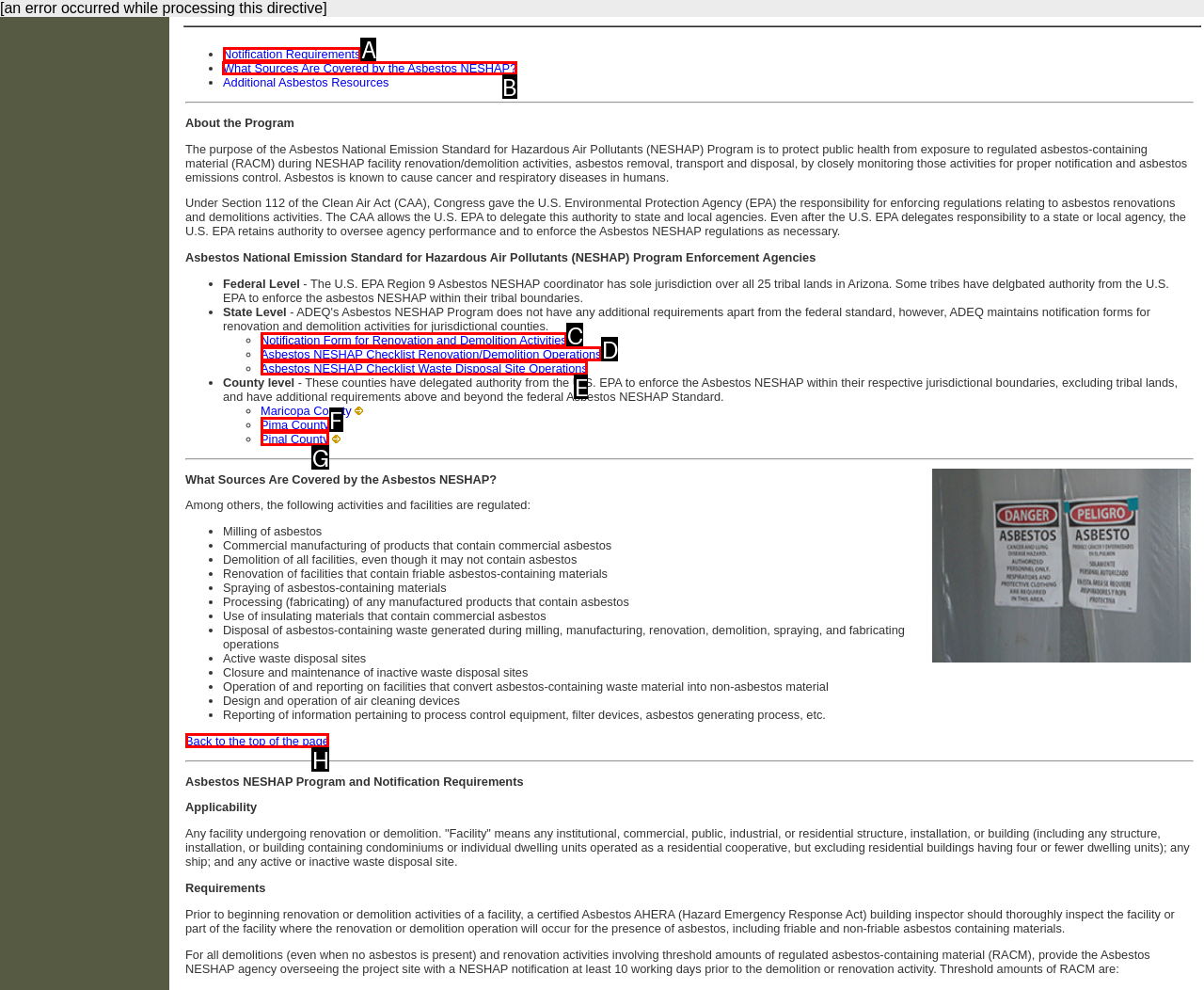Determine the appropriate lettered choice for the task: View What Sources Are Covered by the Asbestos NESHAP?. Reply with the correct letter.

B